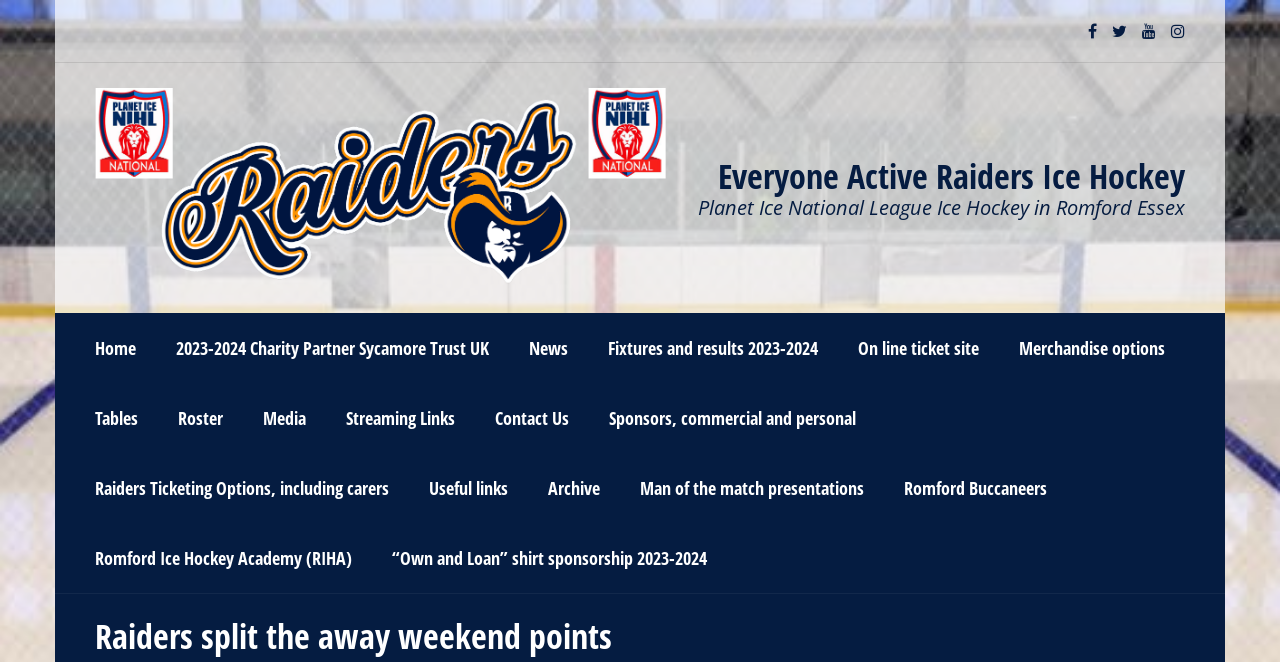For the element described, predict the bounding box coordinates as (top-left x, top-left y, bottom-right x, bottom-right y). All values should be between 0 and 1. Element description: Contact Us

[0.371, 0.579, 0.46, 0.684]